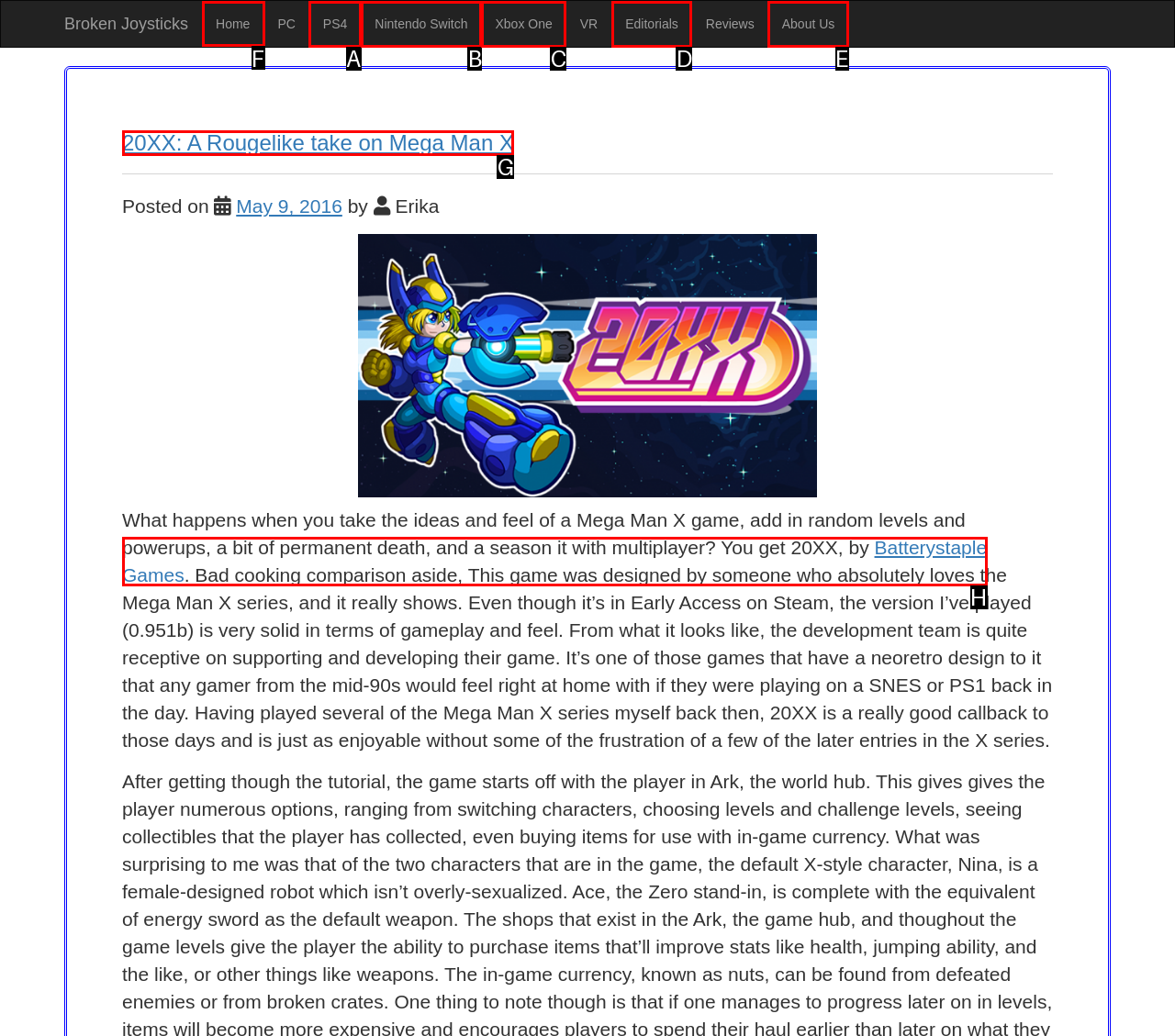Determine which UI element I need to click to achieve the following task: Go to the homepage Provide your answer as the letter of the selected option.

F